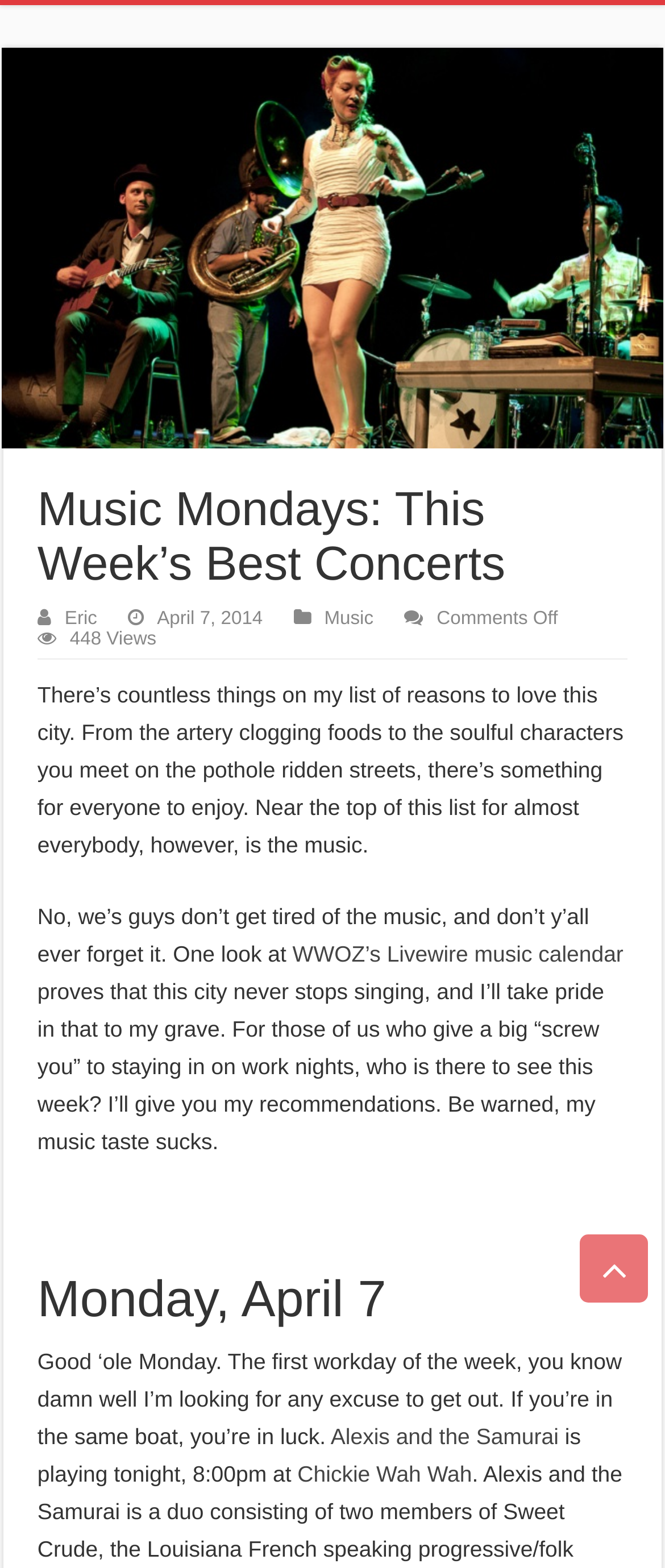Look at the image and write a detailed answer to the question: 
What is the date of the article?

I found the answer by looking at the section of the webpage that displays the article's metadata. The text mentions 'April 7, 2014' as the date of the article.